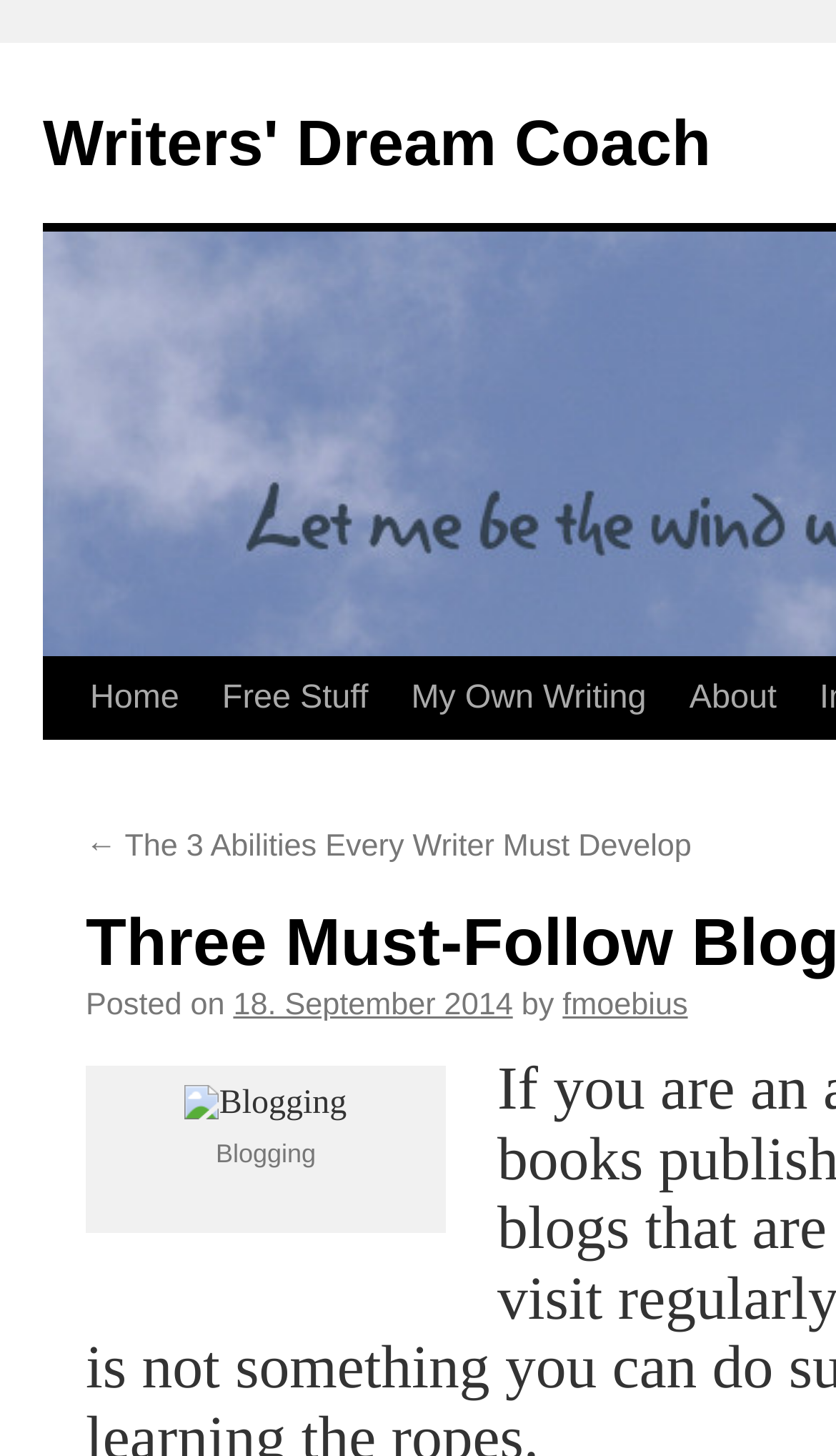Using the webpage screenshot and the element description Free Stuff, determine the bounding box coordinates. Specify the coordinates in the format (top-left x, top-left y, bottom-right x, bottom-right y) with values ranging from 0 to 1.

[0.222, 0.452, 0.419, 0.564]